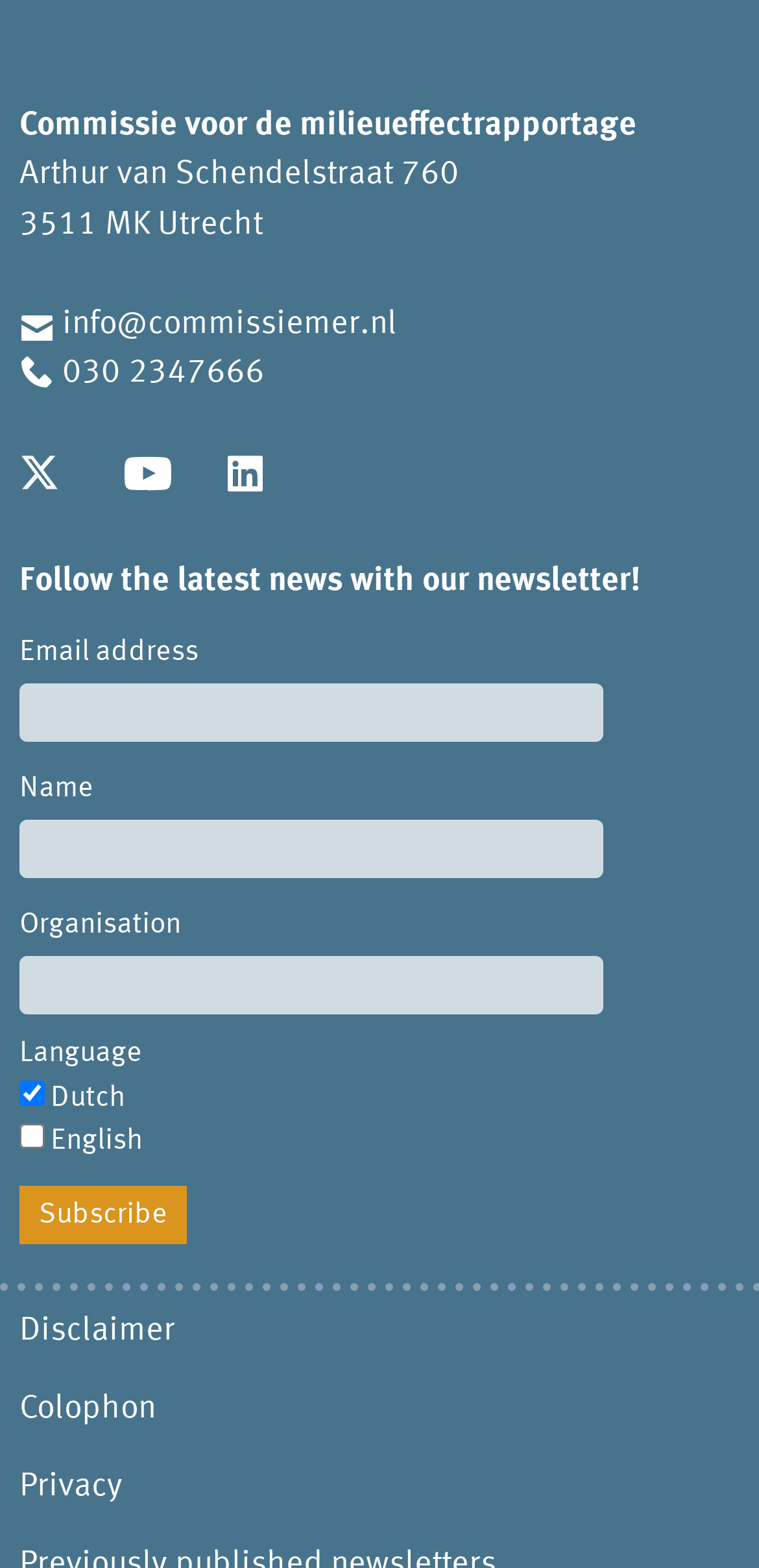Please determine the bounding box coordinates of the element to click on in order to accomplish the following task: "Click Subscribe". Ensure the coordinates are four float numbers ranging from 0 to 1, i.e., [left, top, right, bottom].

[0.026, 0.756, 0.246, 0.793]